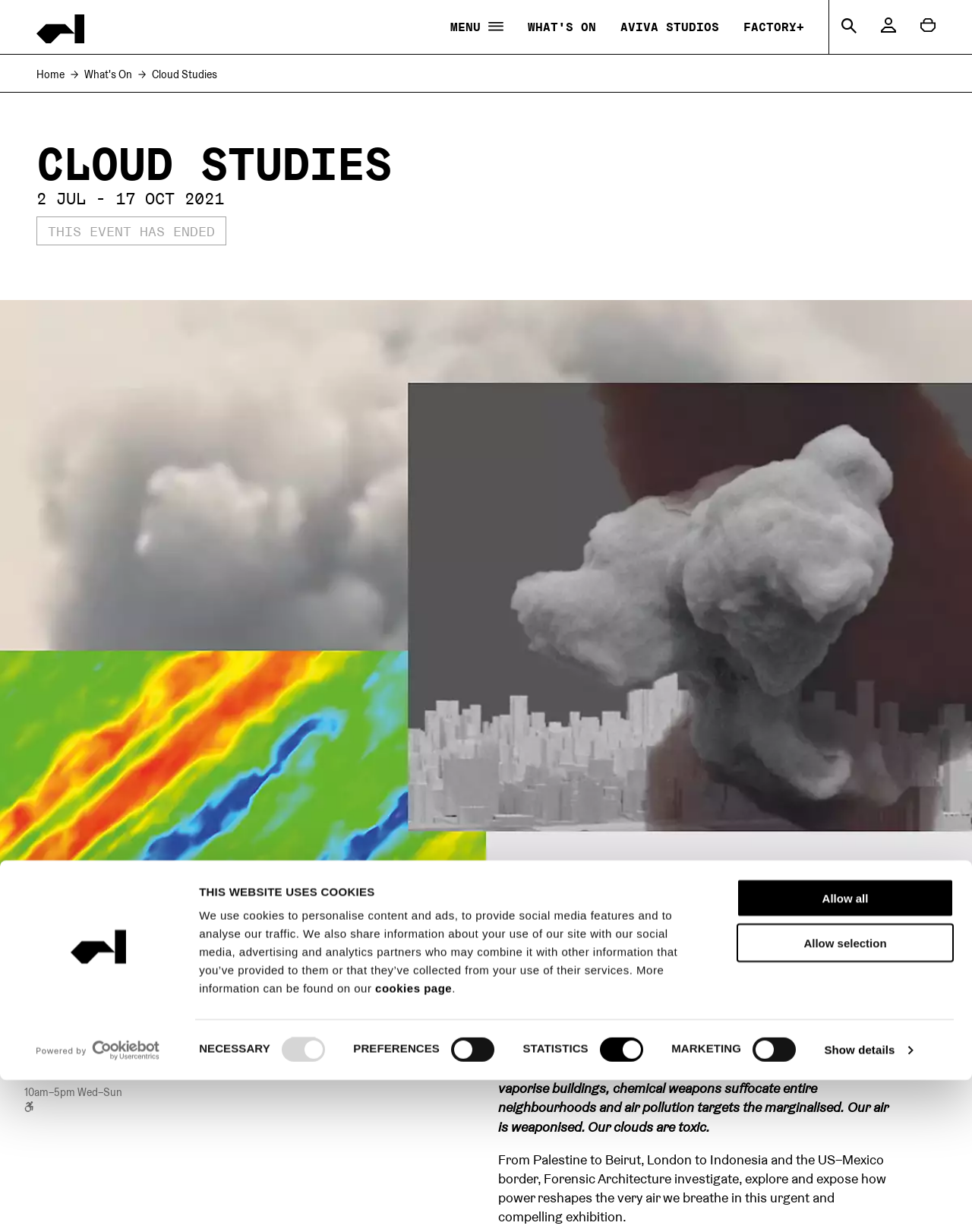When does the exhibition take place?
Please provide a full and detailed response to the question.

The dates of the exhibition can be found in the StaticText '2 JUL - 17 OCT 2021' on the webpage, which is located below the heading 'CLOUD STUDIES'.